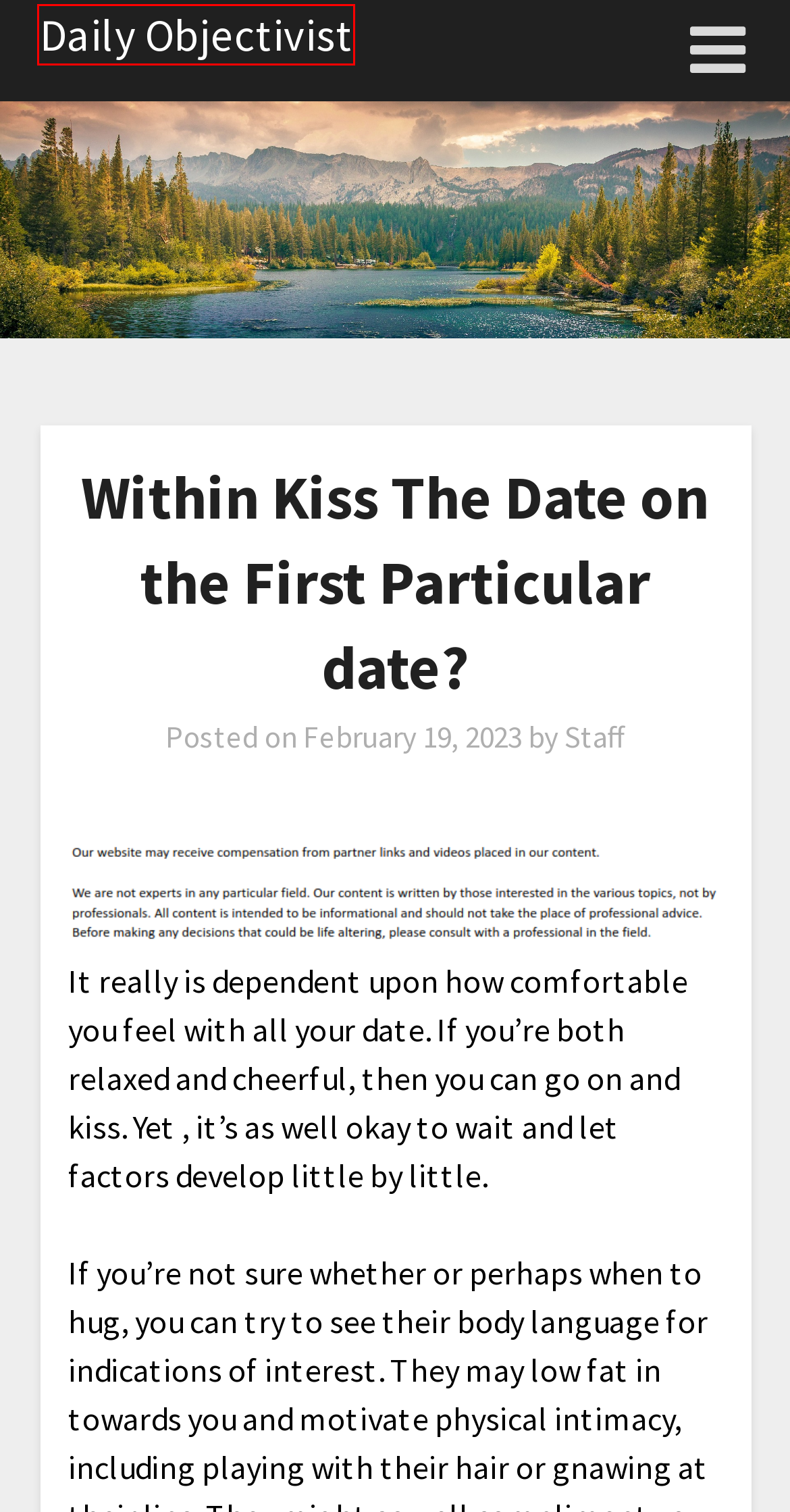Observe the screenshot of a webpage with a red bounding box around an element. Identify the webpage description that best fits the new page after the element inside the bounding box is clicked. The candidates are:
A. Daily Objectivist - Daily National News
B. Shape Magazine Refuses To Print Woman's Picture After 172 Pound Weight Loss - Daily Objectivist
C. May 6, 2024 - Daily Objectivist
D. May 8, 2024 - Daily Objectivist
E. April 2024 - Daily Objectivist
F. Staff, Author at Daily Objectivist
G. Why Live in Community Estates - Daily Objectivist
H. Keep Your Vintage Home Vibrant: Top Maintenance Tips - Daily Objectivist

A